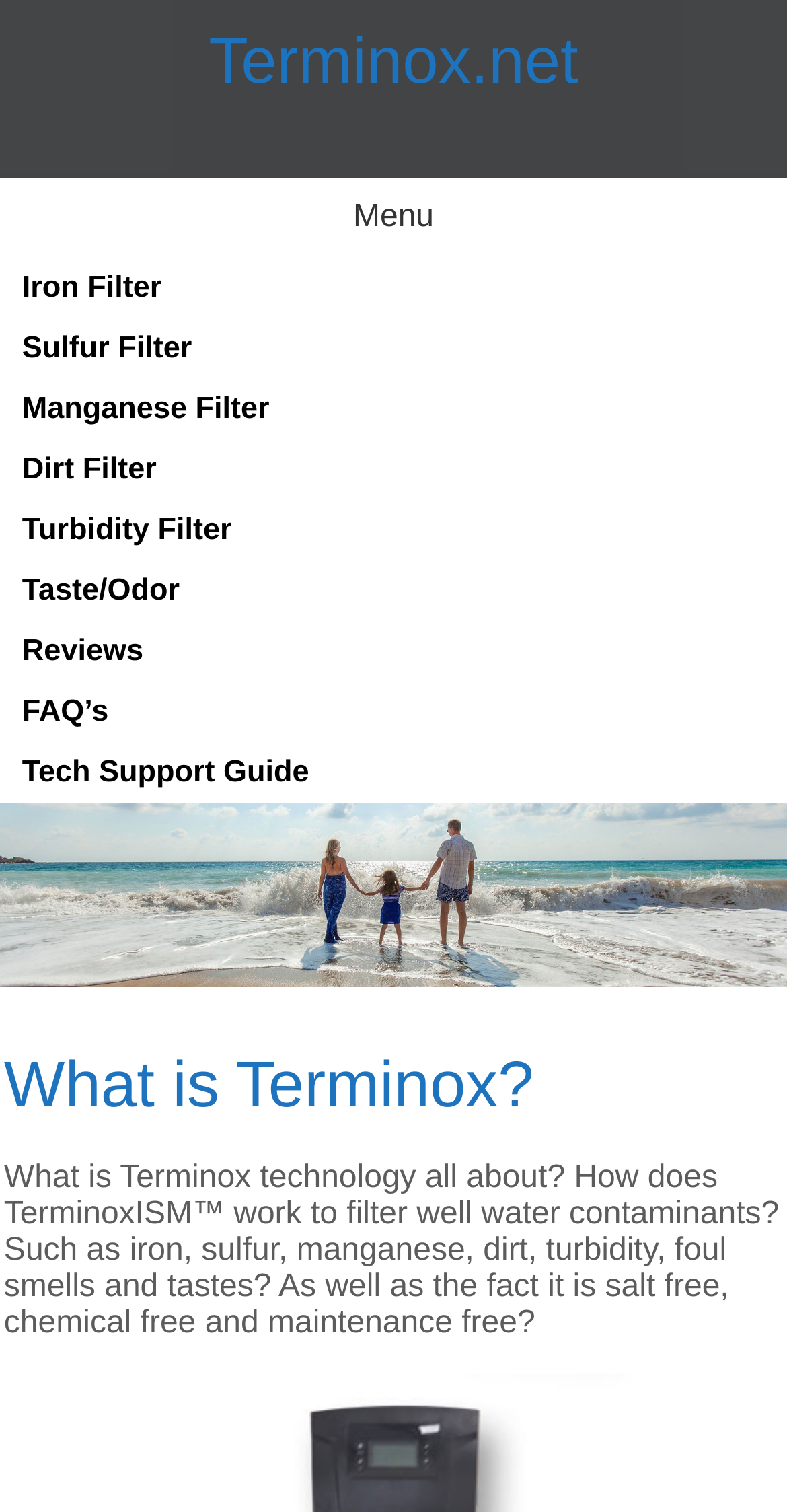Describe all the visual and textual components of the webpage comprehensively.

The webpage is about Terminox, a technology that filters well water contaminants. At the top, there is a header section with the website's title "Terminox.net" and a link to the website. Below the header, there is a menu section with multiple links, including "Iron Filter", "Sulfur Filter", "Manganese Filter", "Dirt Filter", "Turbidity Filter", "Taste/Odor", "Reviews", "FAQ's", and "Tech Support Guide". These links are arranged vertically, one below the other, and take up most of the left side of the page.

To the right of the menu section, there is an image that spans the width of the page. Below the image, there is a heading that reads "What is Terminox?" followed by a paragraph of text that explains what Terminox technology is and how it works to filter well water contaminants, including iron, sulfur, manganese, dirt, turbidity, and foul smells and tastes. The text also mentions that Terminox is salt-free, chemical-free, and maintenance-free.